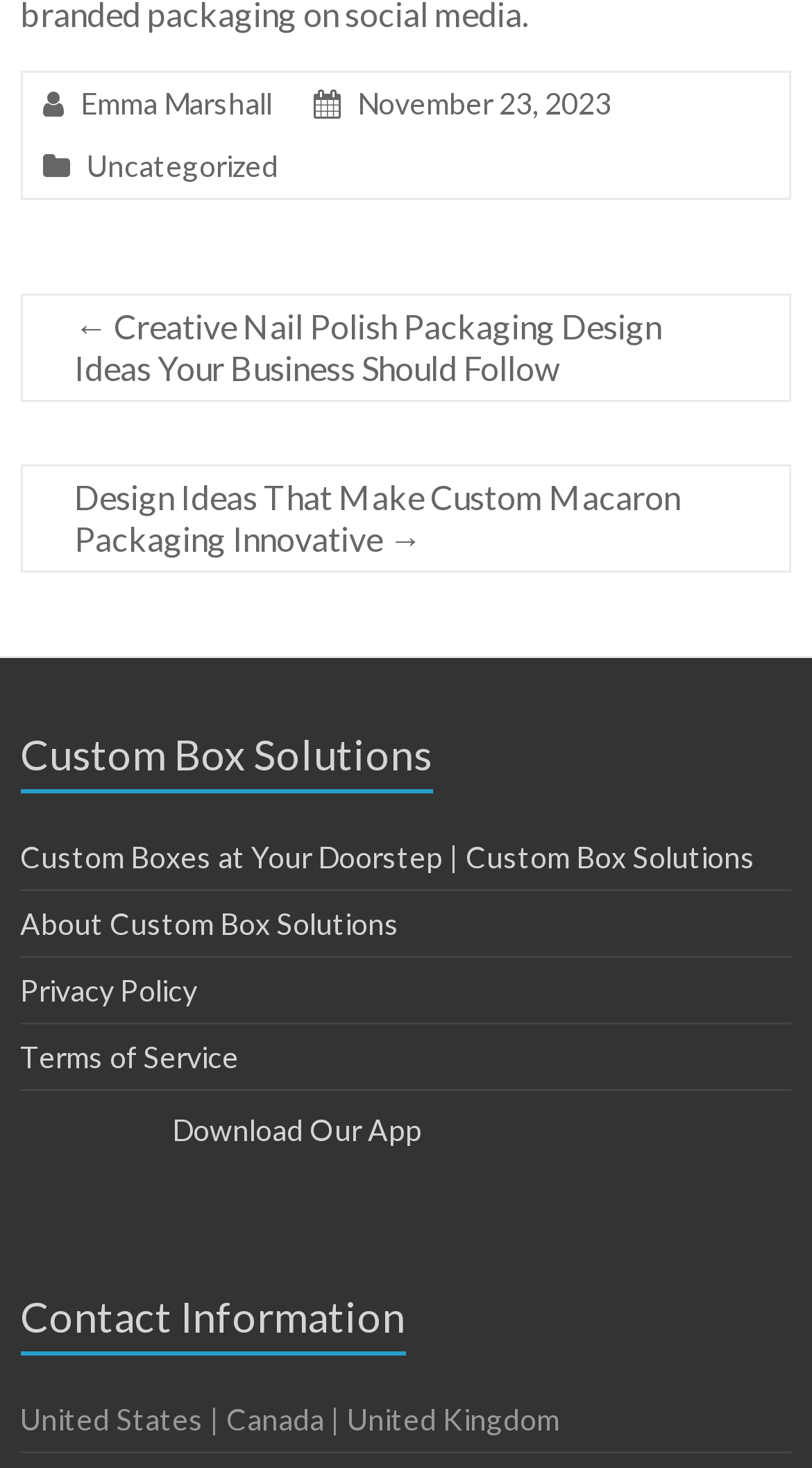Locate the bounding box coordinates of the element that needs to be clicked to carry out the instruction: "Click the Evelyn Anne link". The coordinates should be given as four float numbers ranging from 0 to 1, i.e., [left, top, right, bottom].

None